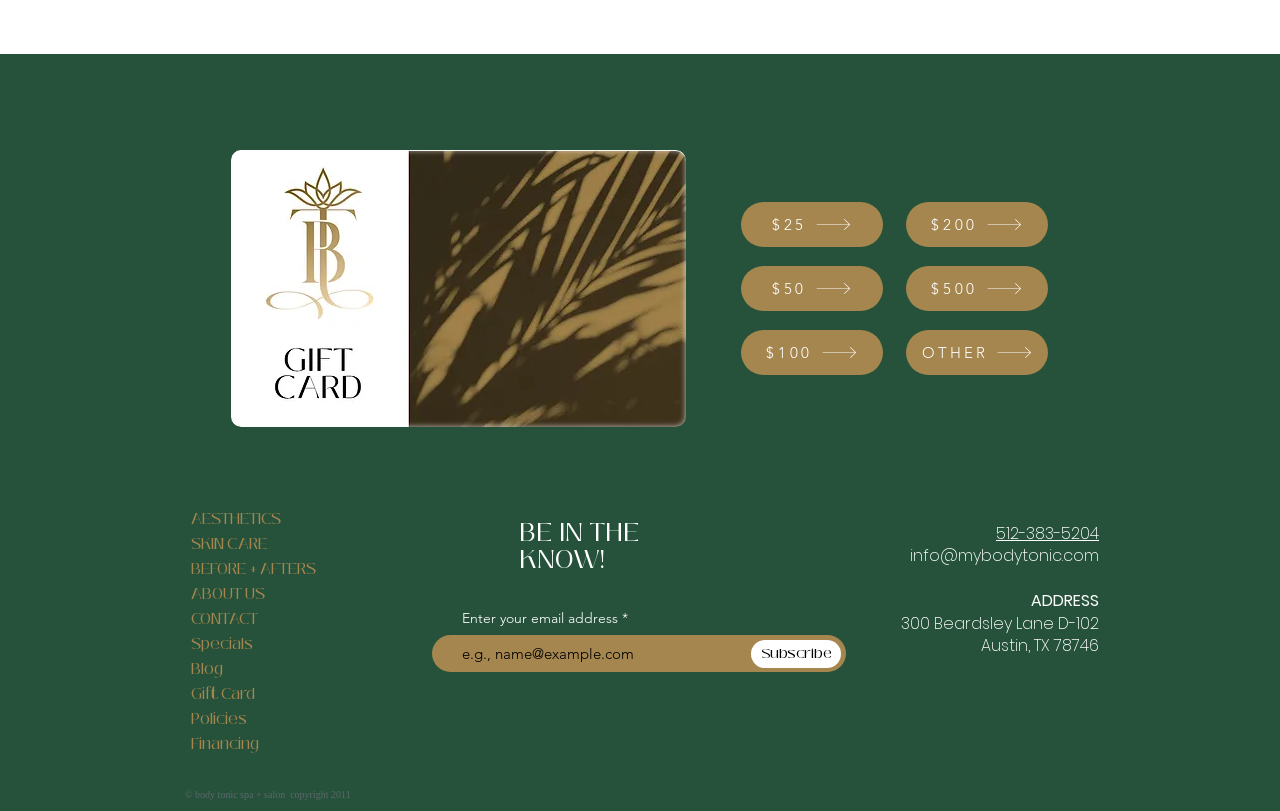Kindly determine the bounding box coordinates for the area that needs to be clicked to execute this instruction: "Subscribe to the newsletter".

[0.587, 0.789, 0.657, 0.824]